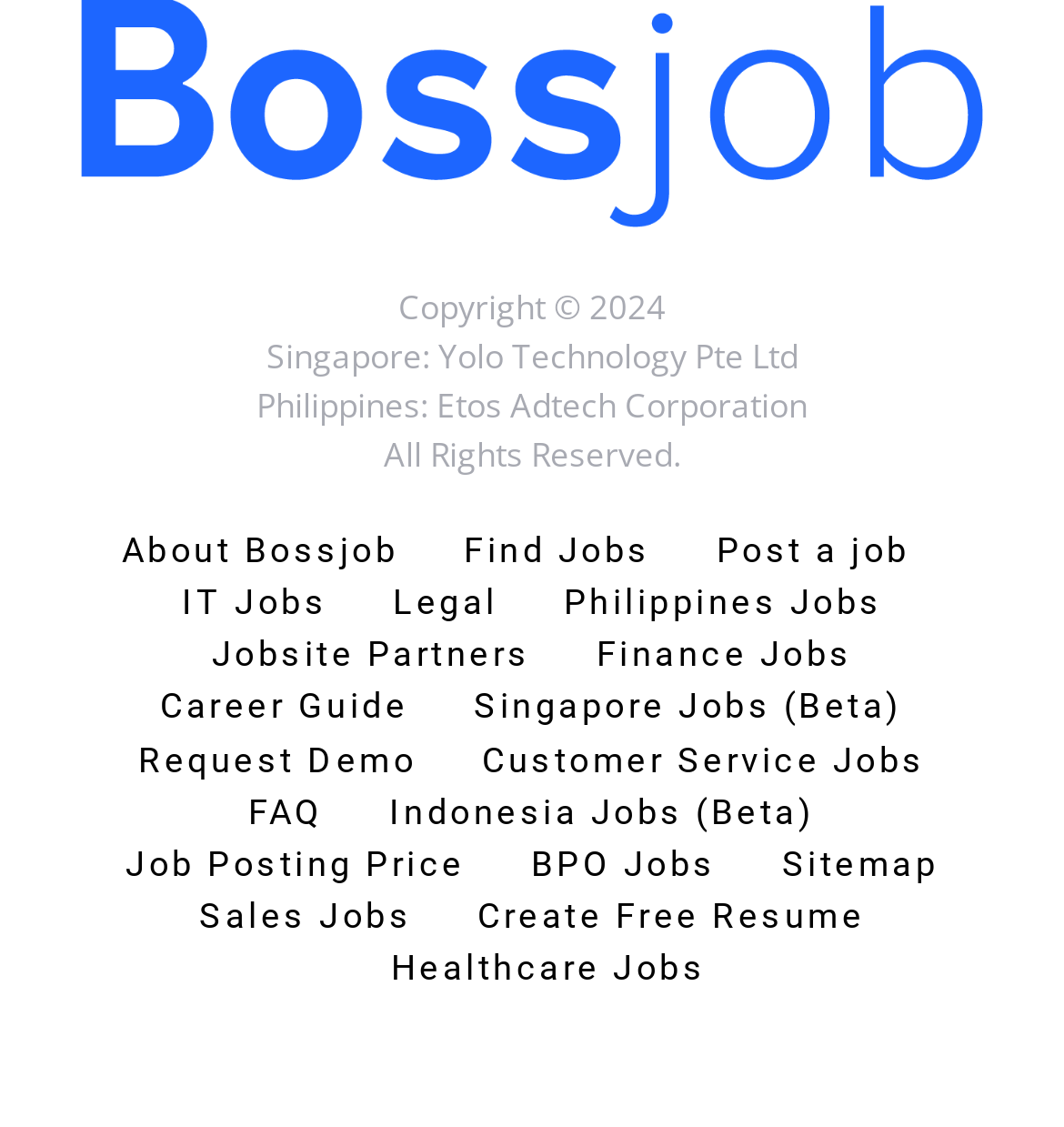Using the details in the image, give a detailed response to the question below:
What is the purpose of the 'Post a job' link?

The purpose of the 'Post a job' link can be inferred from its text. The link is likely intended for employers or recruiters who want to post a job on the website.